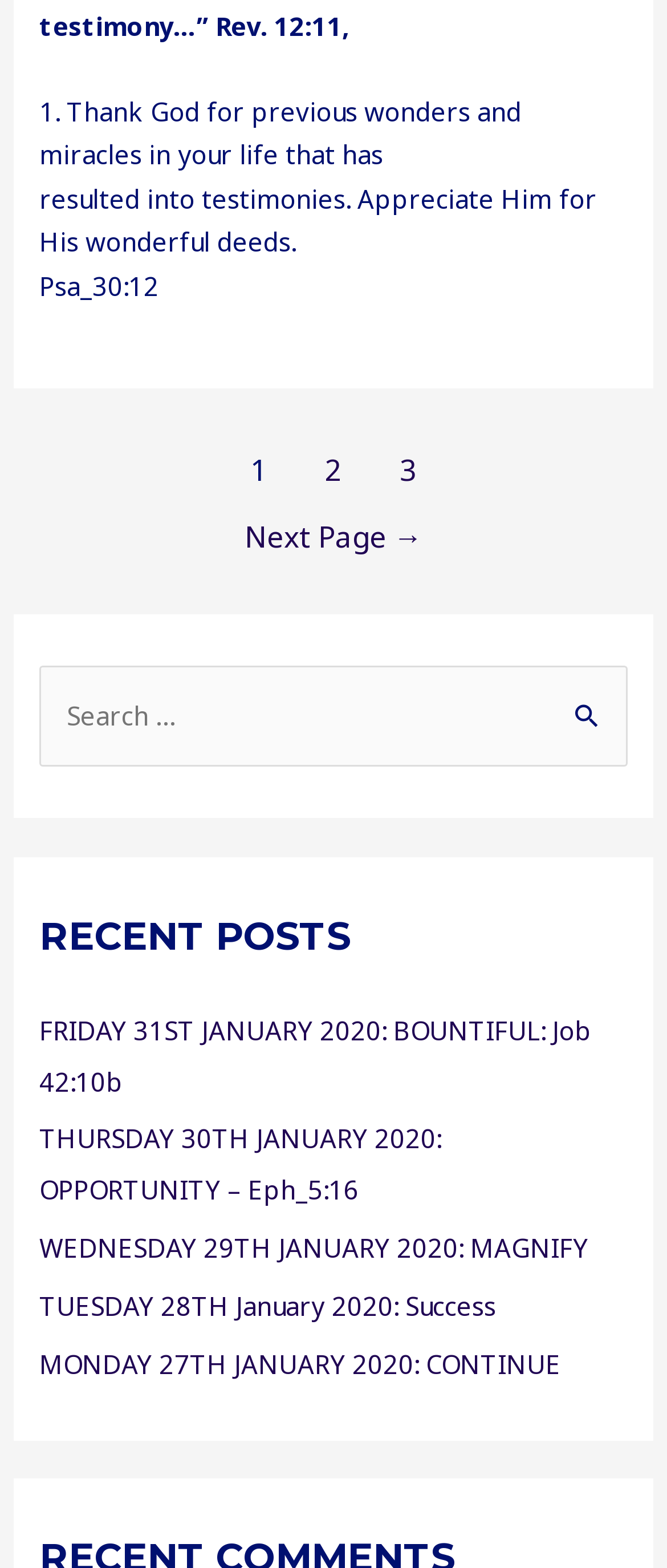Identify the bounding box for the UI element described as: "TUESDAY 28TH January 2020: Success". The coordinates should be four float numbers between 0 and 1, i.e., [left, top, right, bottom].

[0.059, 0.822, 0.744, 0.844]